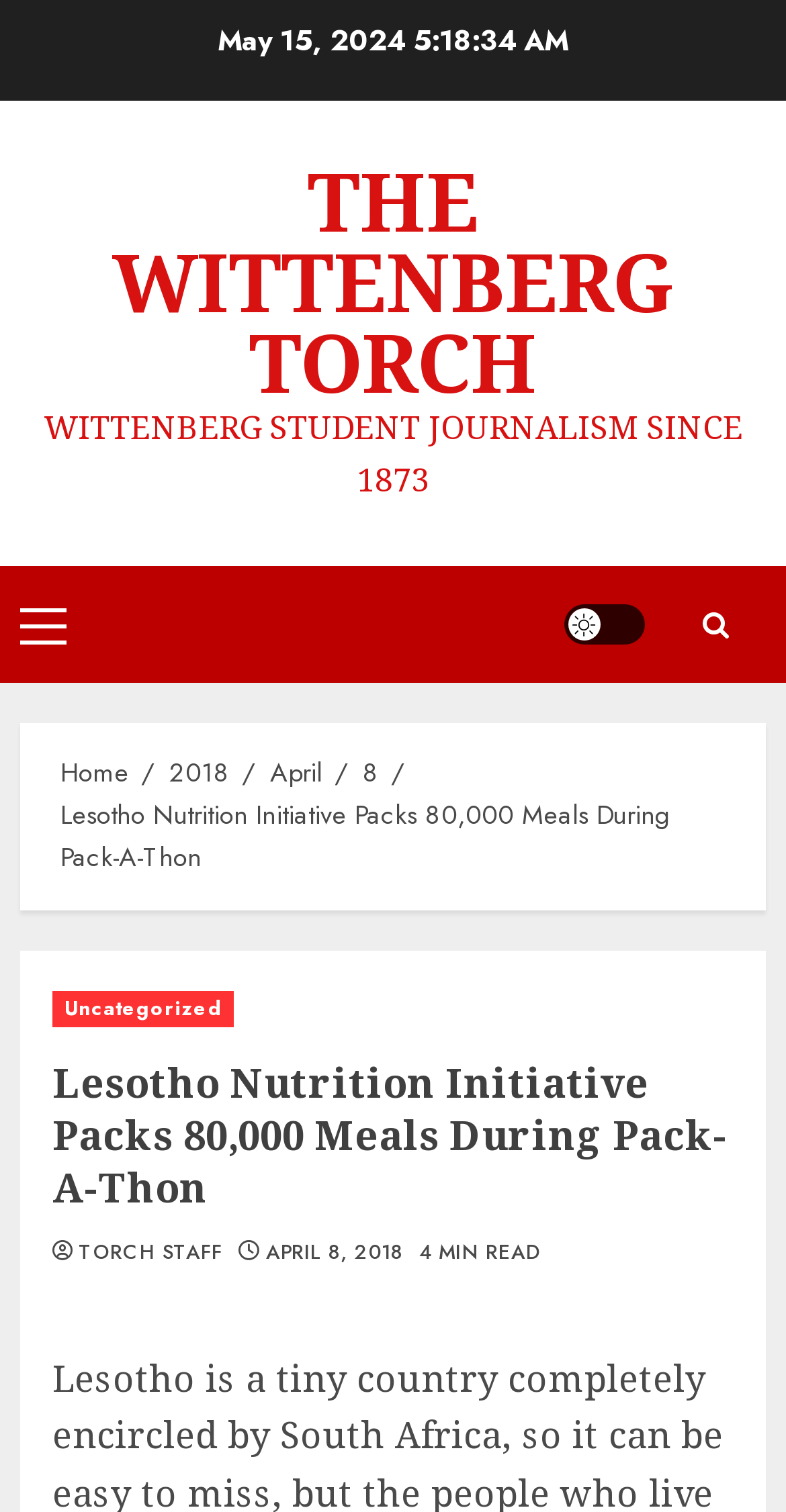Find and specify the bounding box coordinates that correspond to the clickable region for the instruction: "Read the Lesotho Nutrition Initiative article".

[0.077, 0.526, 0.854, 0.581]